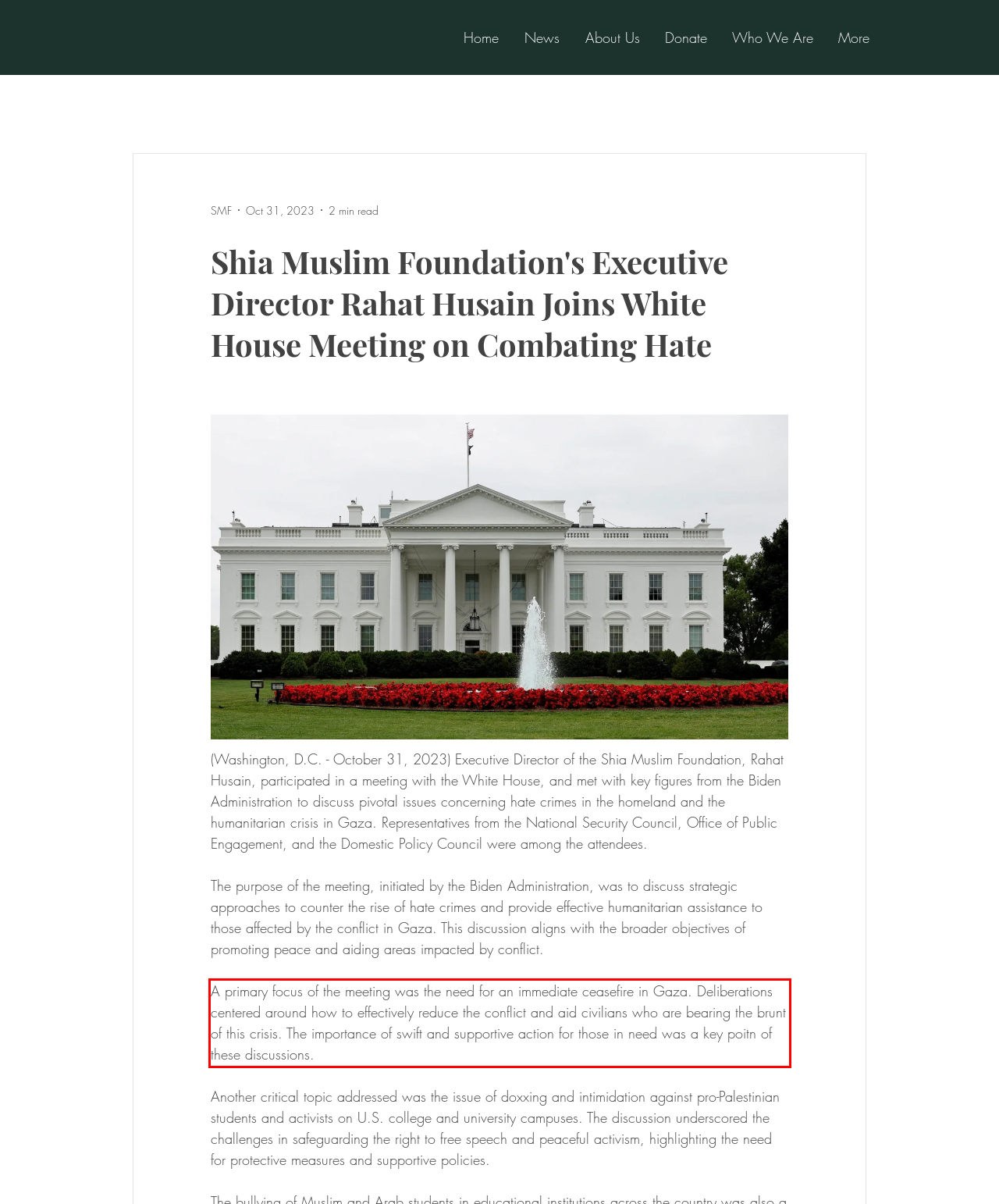Examine the webpage screenshot, find the red bounding box, and extract the text content within this marked area.

A primary focus of the meeting was the need for an immediate ceasefire in Gaza. Deliberations centered around how to effectively reduce the conflict and aid civilians who are bearing the brunt of this crisis. The importance of swift and supportive action for those in need was a key poitn of these discussions.